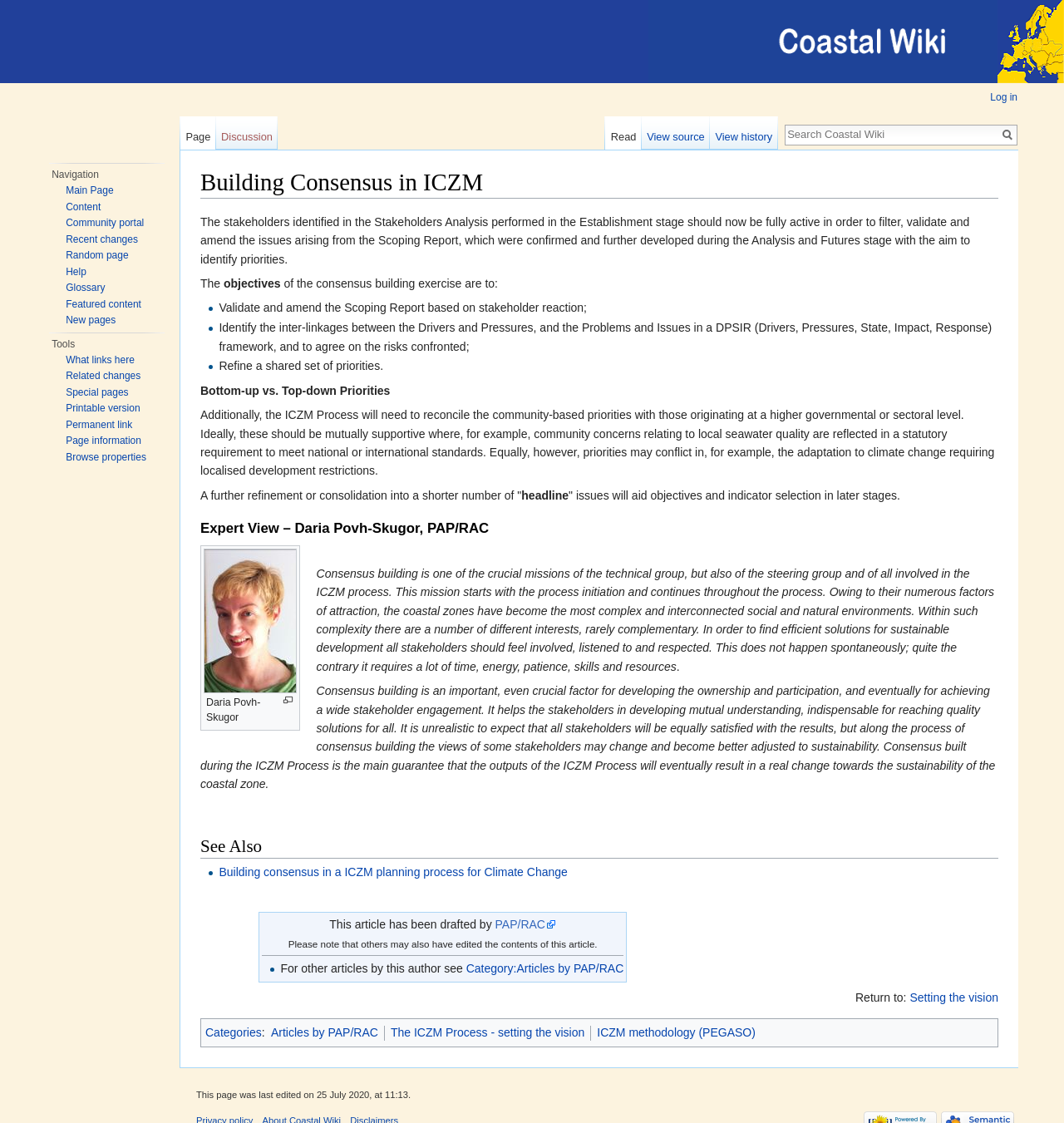Determine the bounding box coordinates of the section to be clicked to follow the instruction: "read more about building consensus in ICZM". The coordinates should be given as four float numbers between 0 and 1, formatted as [left, top, right, bottom].

[0.188, 0.192, 0.912, 0.237]